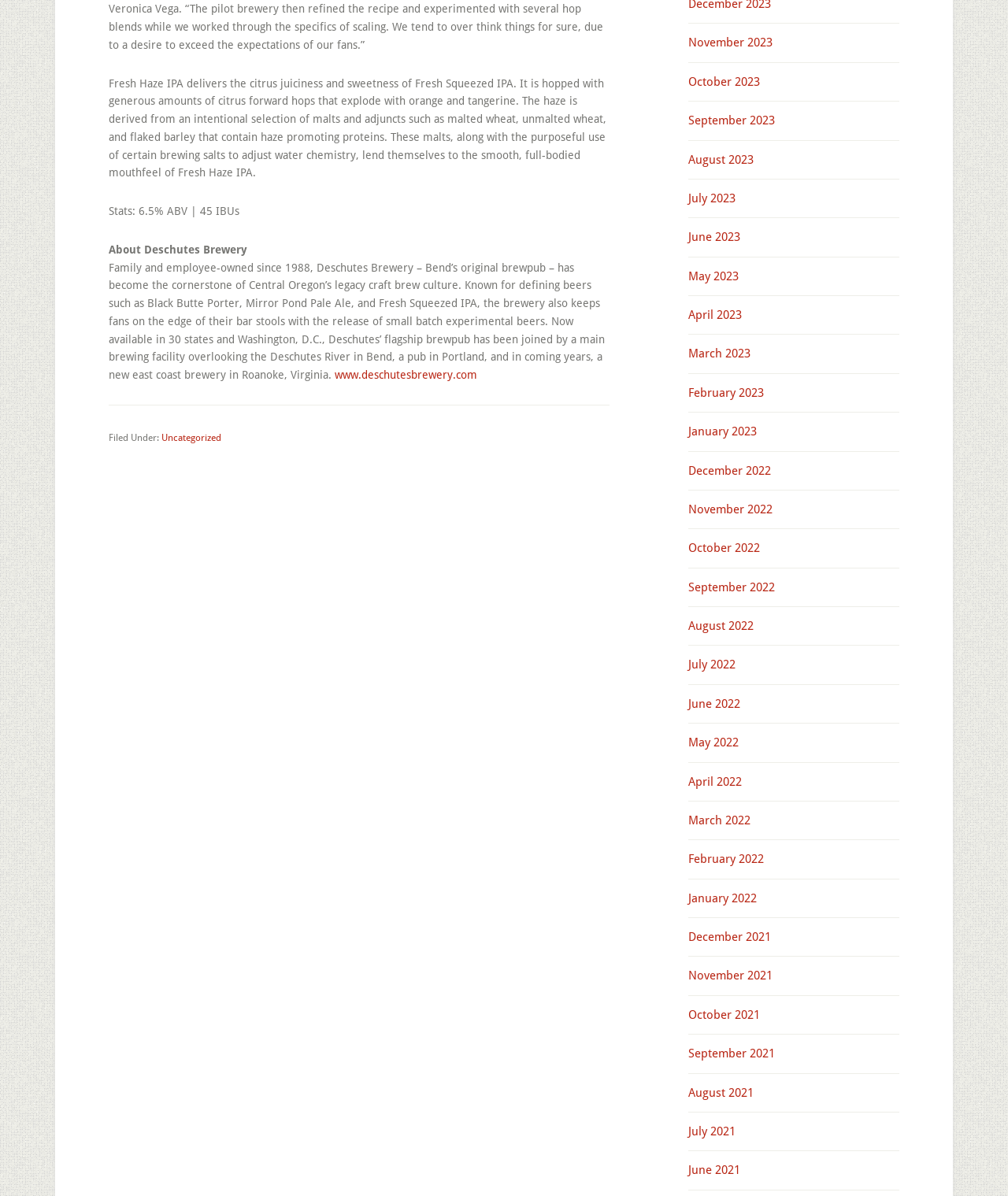Can you give a comprehensive explanation to the question given the content of the image?
How many states is Deschutes Brewery available in?

The answer can be found in the fourth StaticText element, which describes the history and expansion of Deschutes Brewery. According to the text, Deschutes Brewery is available in 30 states and Washington, D.C.